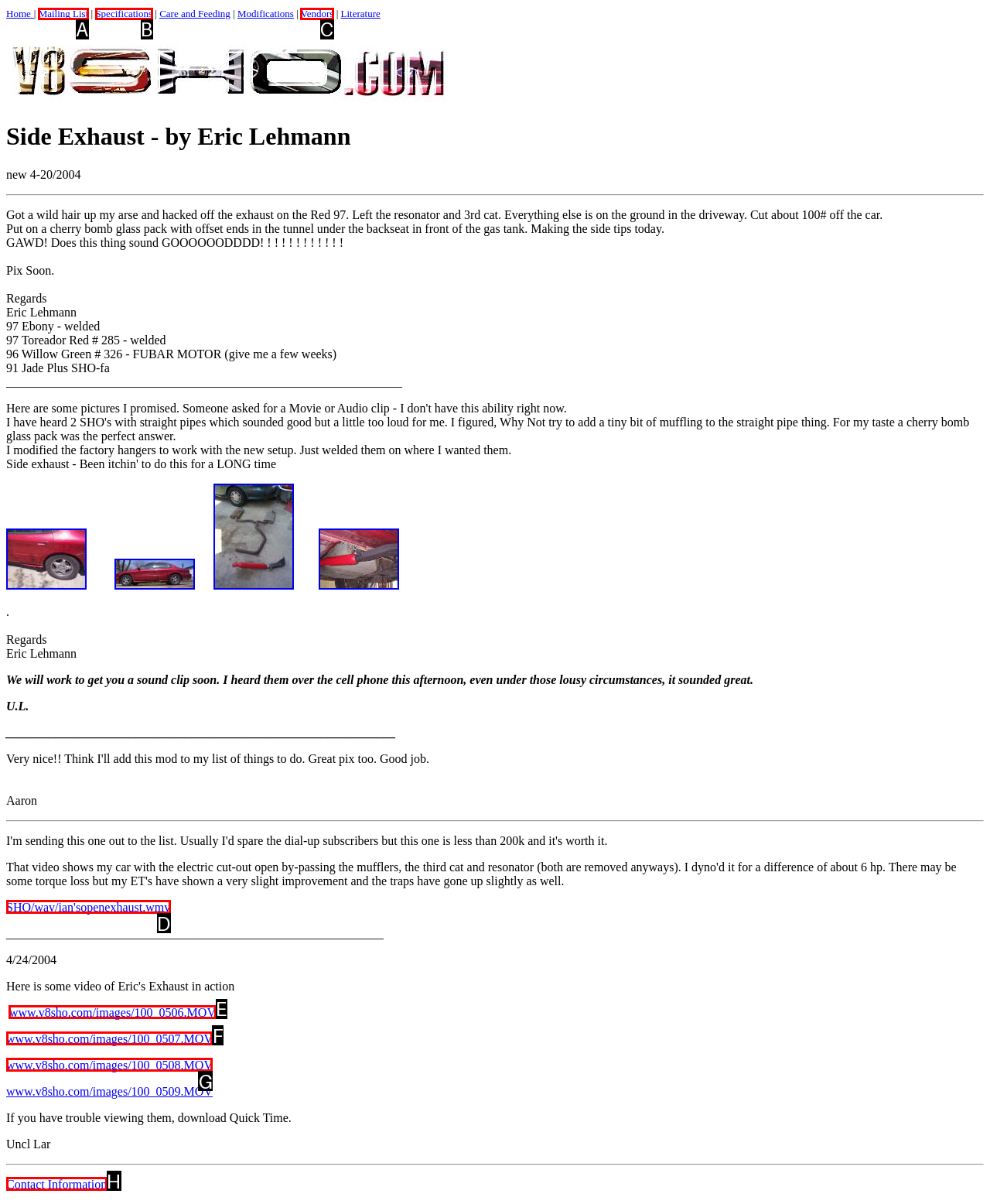Determine the HTML element to click for the instruction: Watch video at www.v8sho.com/images/100_0506.MOV.
Answer with the letter corresponding to the correct choice from the provided options.

E